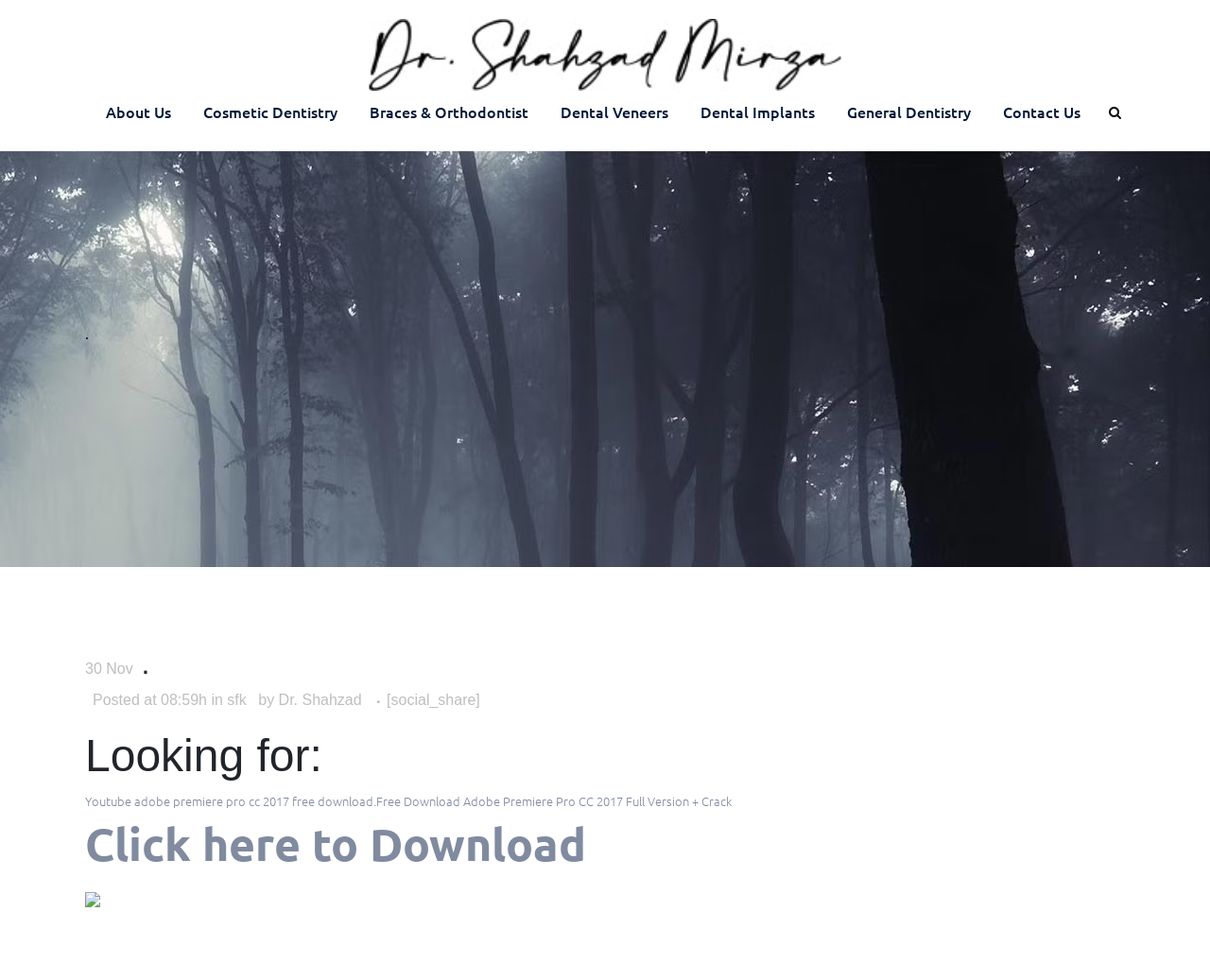Please answer the following question using a single word or phrase: What services does the dentist offer?

Cosmetic Dentistry, Braces & Orthodontist, etc.